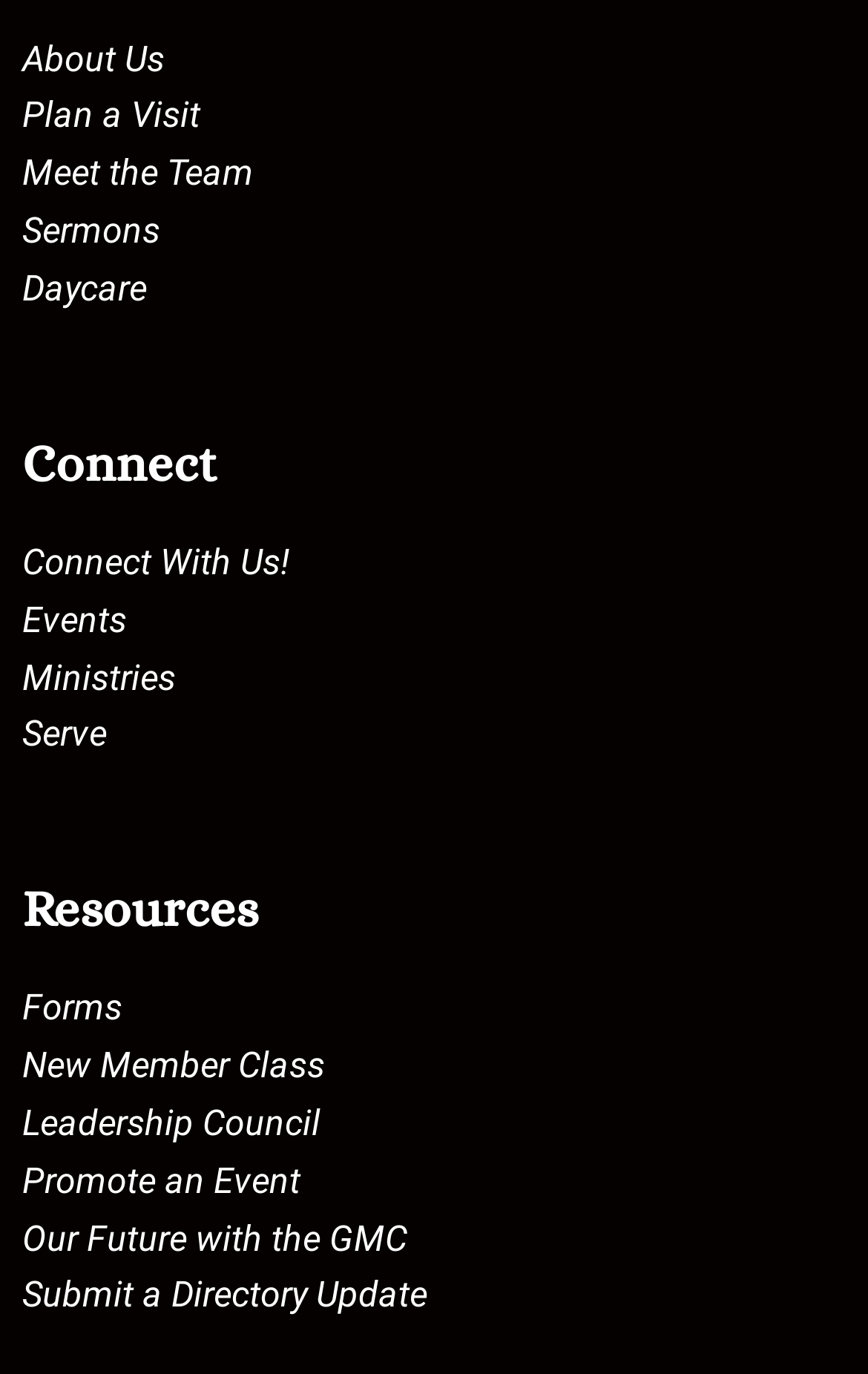Provide a single word or phrase answer to the question: 
What is the second link under the 'Resources' heading?

New Member Class